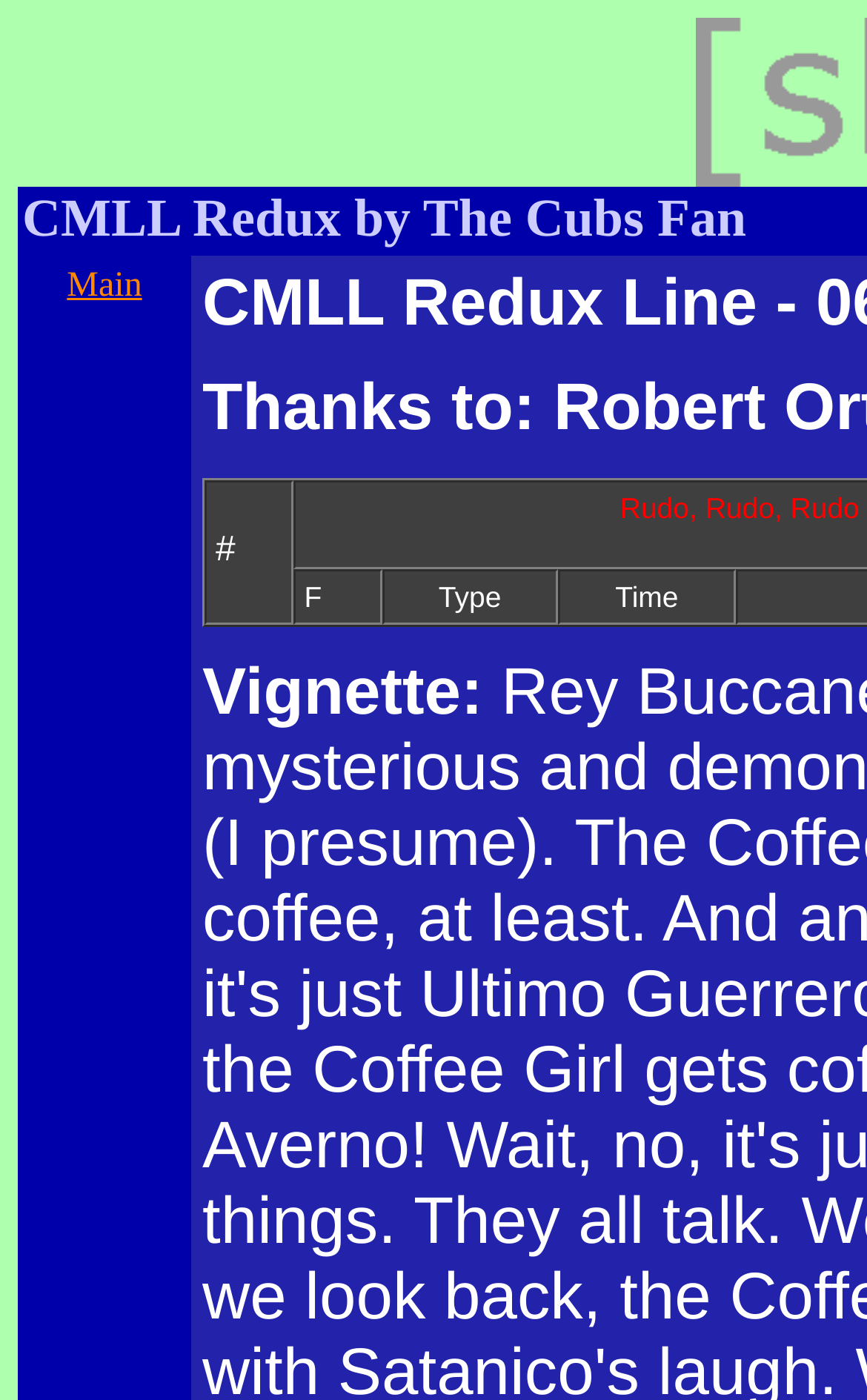What is the text above the grid?
Please use the visual content to give a single word or phrase answer.

BLAH